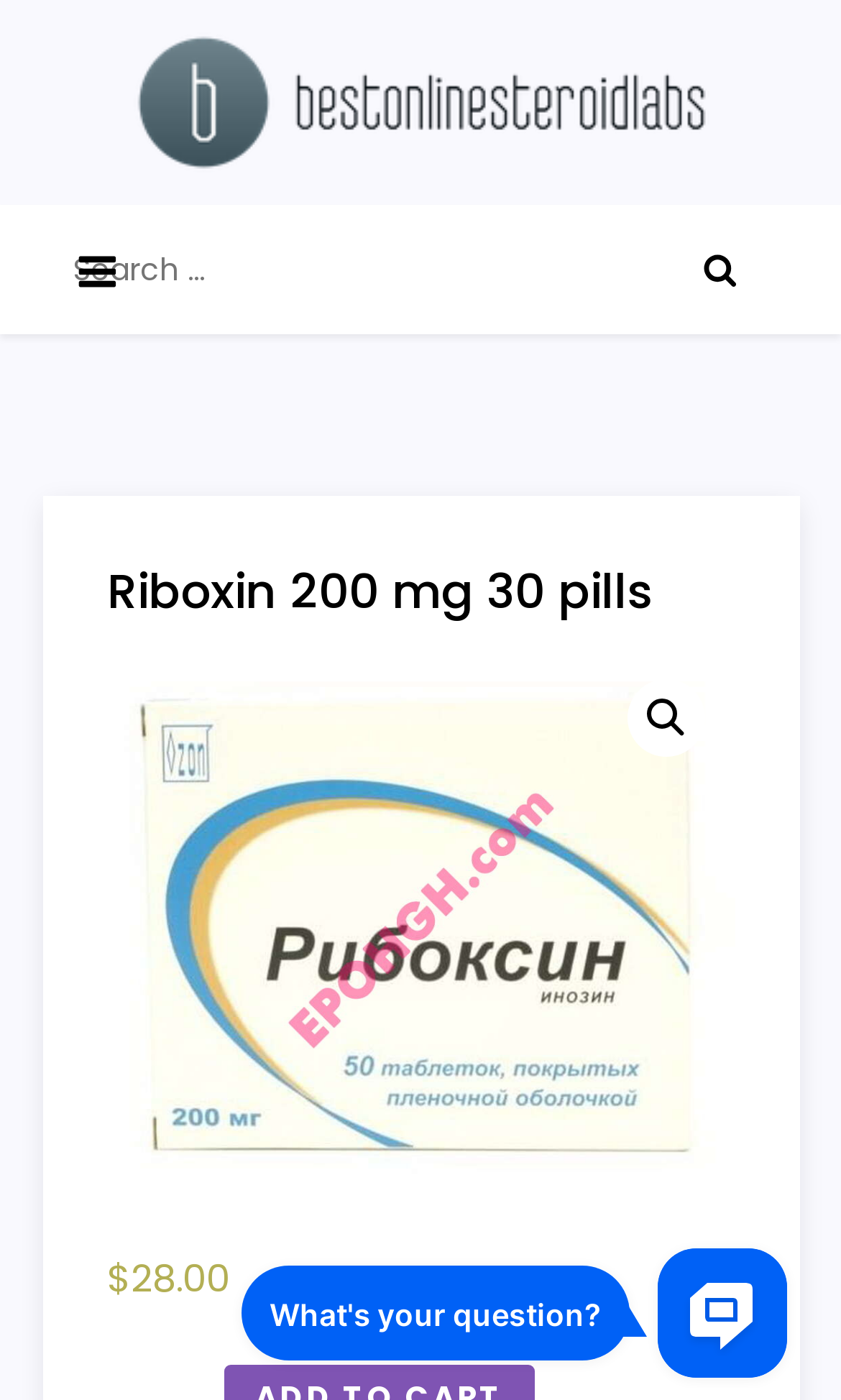What is the currency used on the website?
Using the image as a reference, deliver a detailed and thorough answer to the question.

The price of Riboxin 200 mg 30 pills is displayed as $28.00, which suggests that the currency used on the website is USD (United States Dollar).